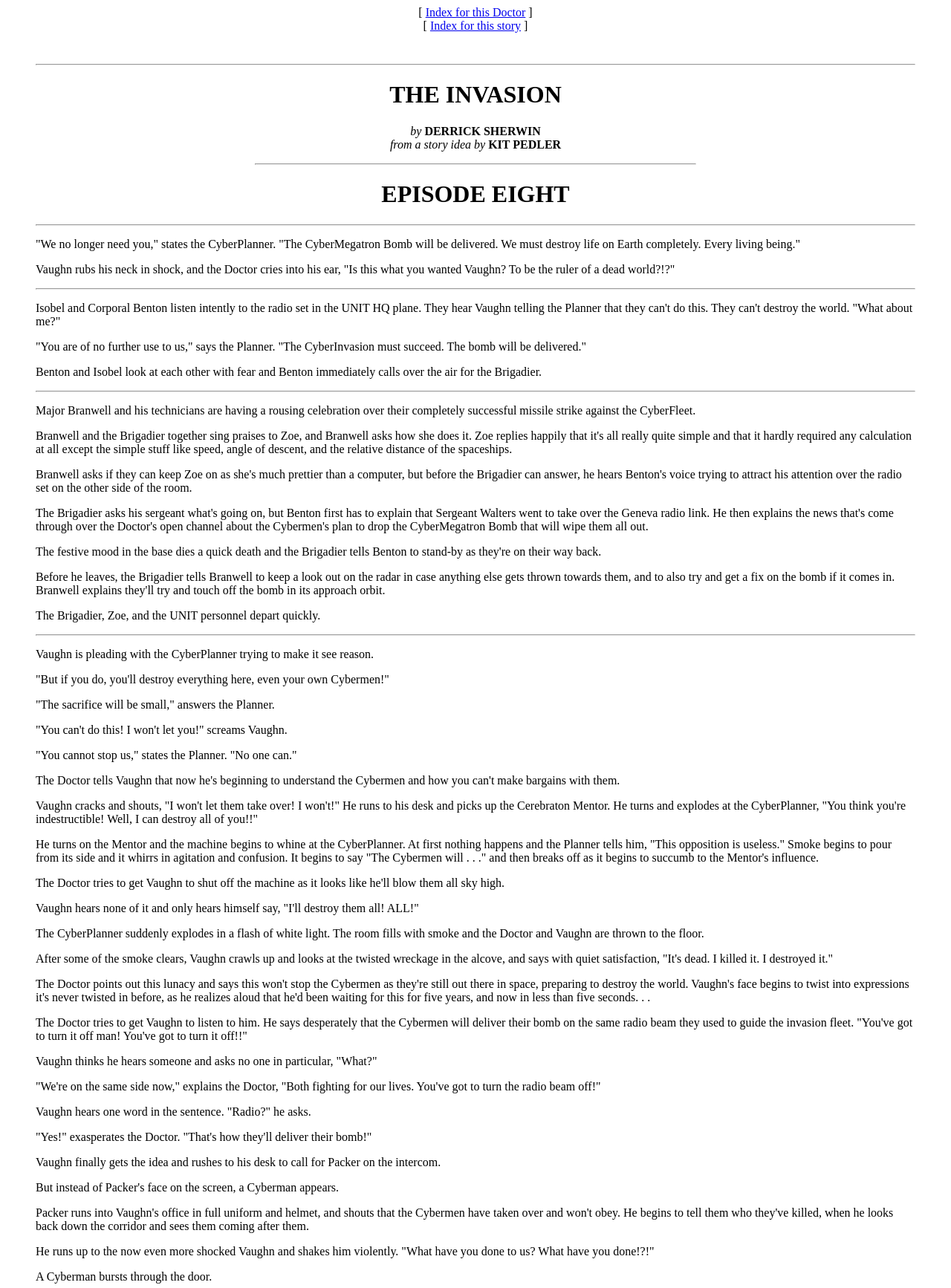What is the title of this story?
Can you provide a detailed and comprehensive answer to the question?

I determined the title of the story by looking at the heading element with the text 'THE INVASION' which is located at the top of the webpage, indicating that it is the title of the story.